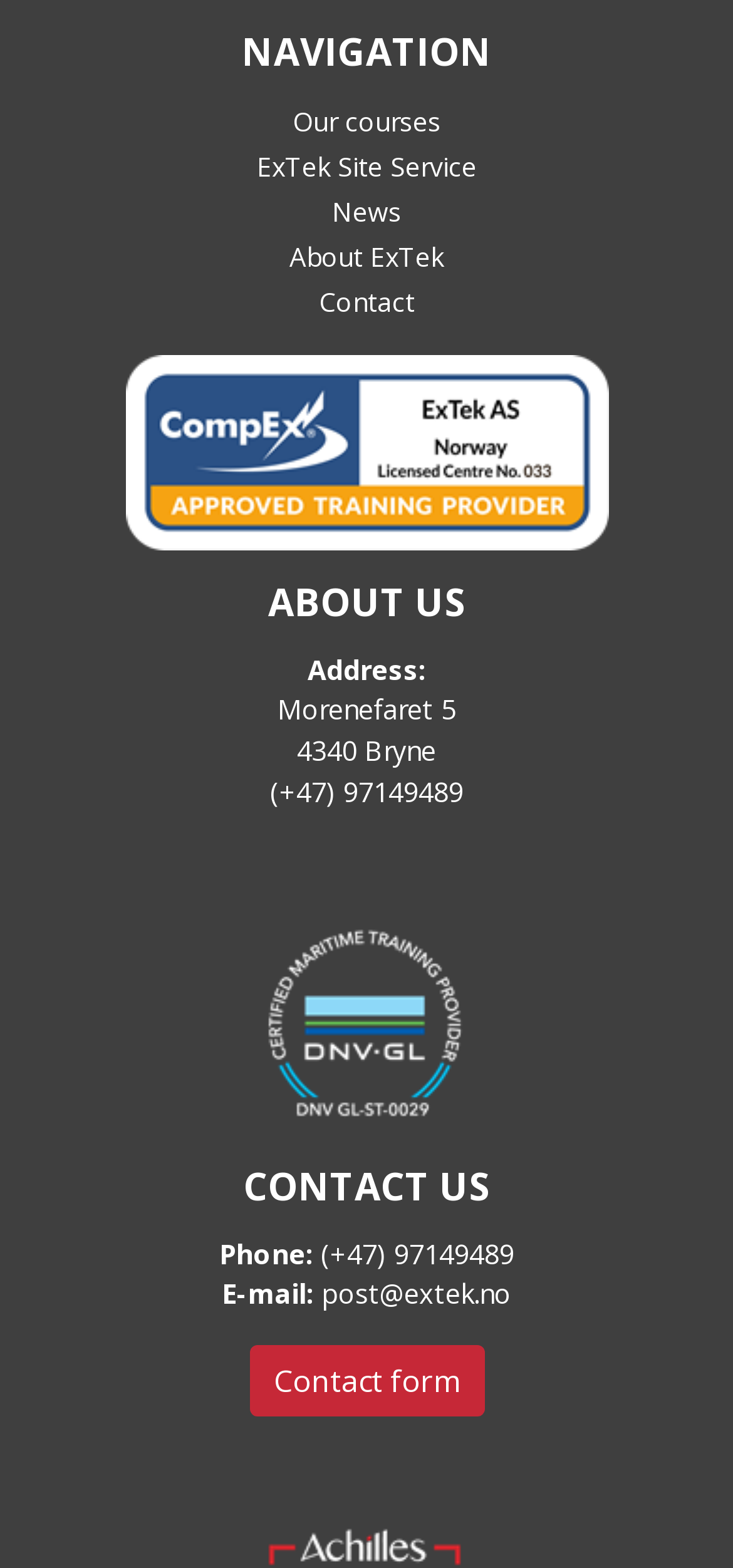Respond with a single word or phrase for the following question: 
What is the phone number of the company?

(+47) 97149489